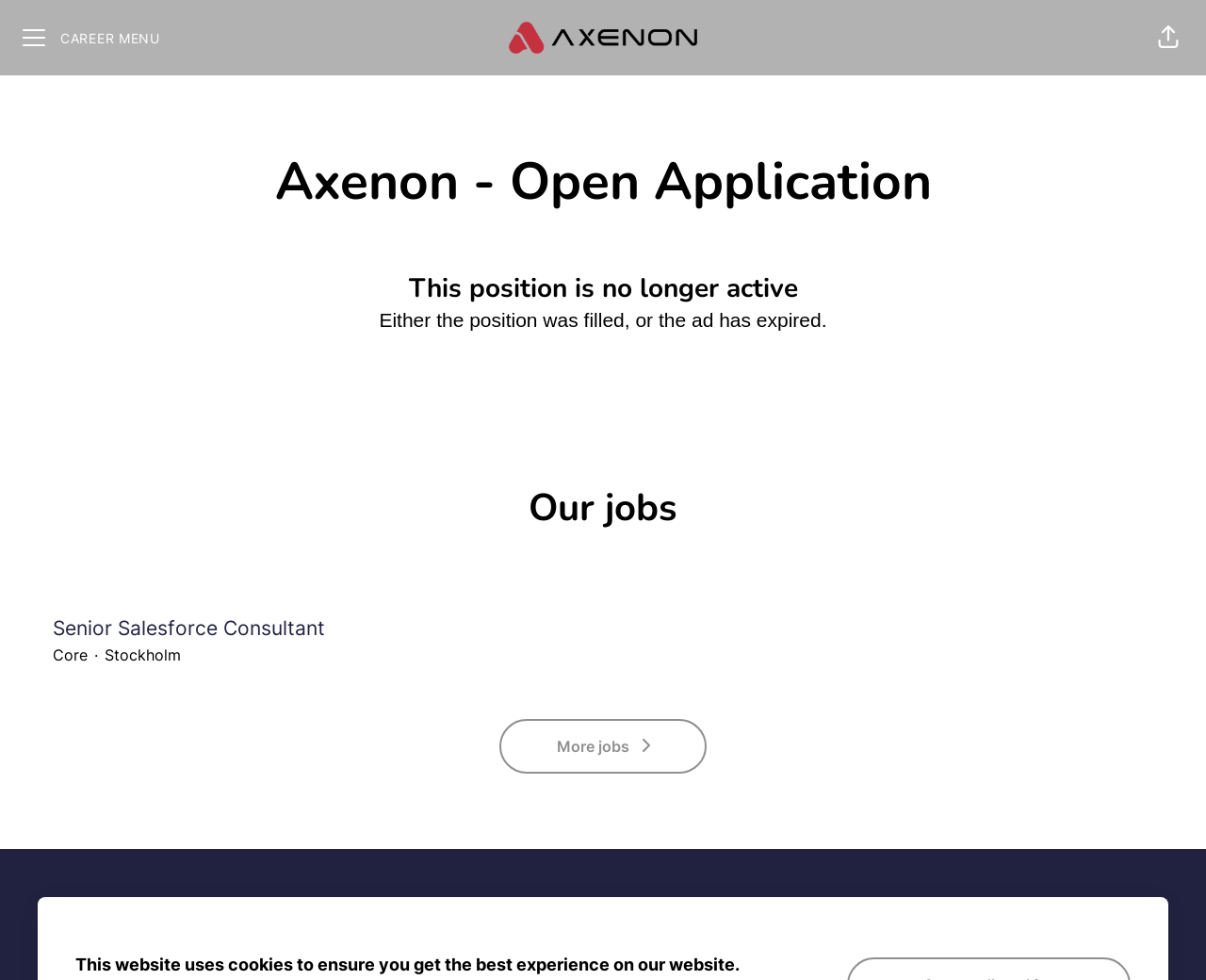Determine the bounding box of the UI element mentioned here: "alt="Axenon career site"". The coordinates must be in the format [left, top, right, bottom] with values ranging from 0 to 1.

[0.422, 0.004, 0.578, 0.073]